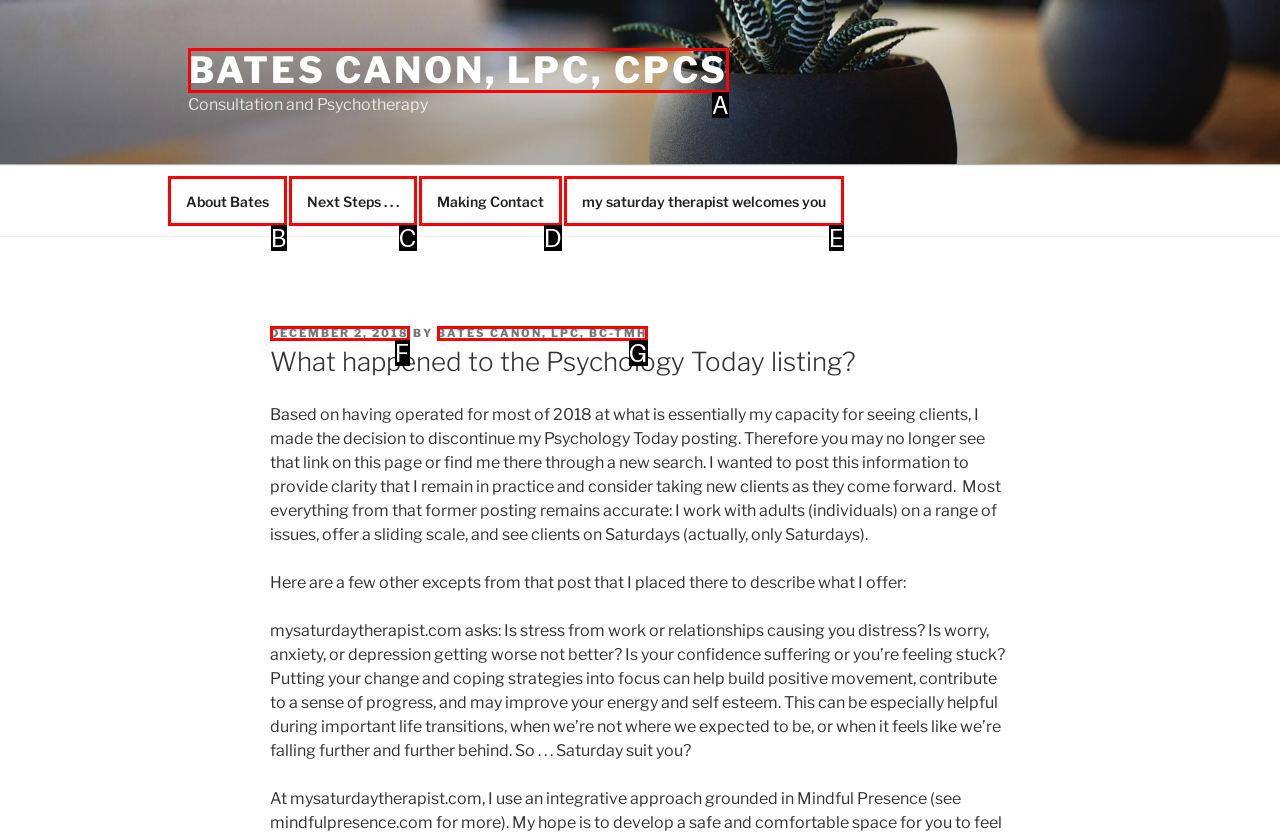Choose the letter that best represents the description: December 2, 2018. Answer with the letter of the selected choice directly.

F